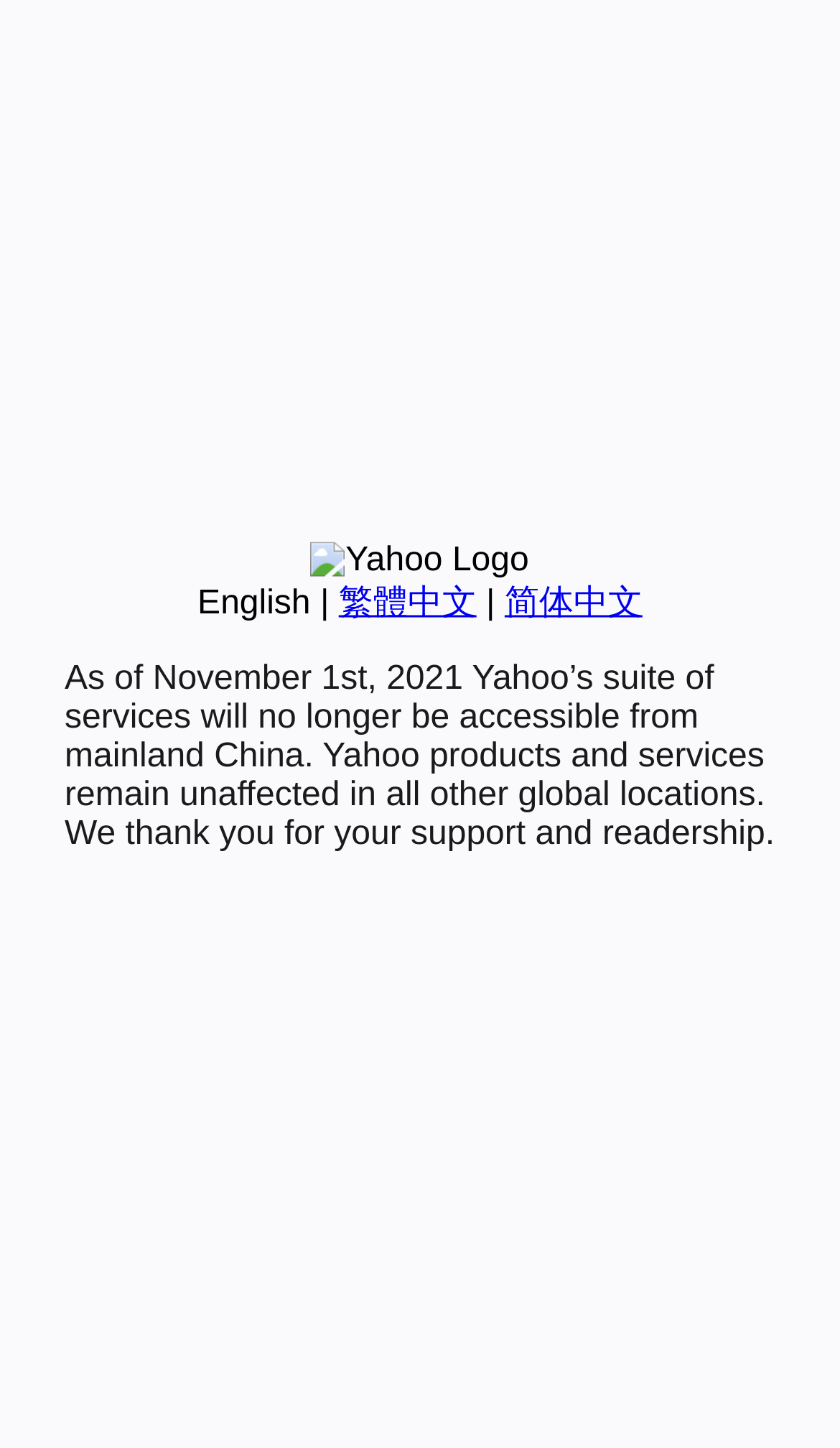Identify the bounding box coordinates for the UI element described as: "简体中文". The coordinates should be provided as four floats between 0 and 1: [left, top, right, bottom].

[0.601, 0.404, 0.765, 0.429]